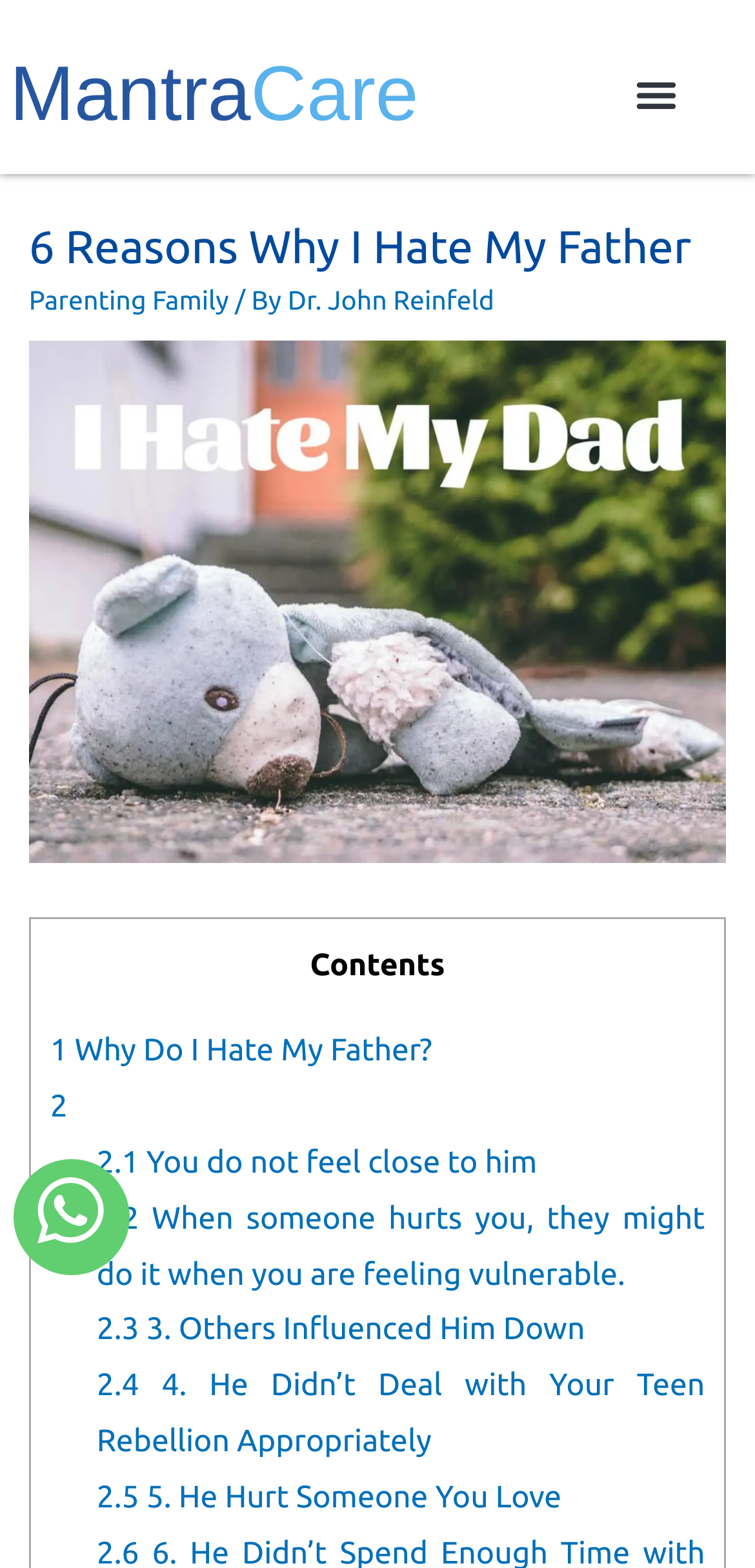Identify the coordinates of the bounding box for the element that must be clicked to accomplish the instruction: "Click on the '1 Why Do I Hate My Father?' link".

[0.066, 0.659, 0.572, 0.682]